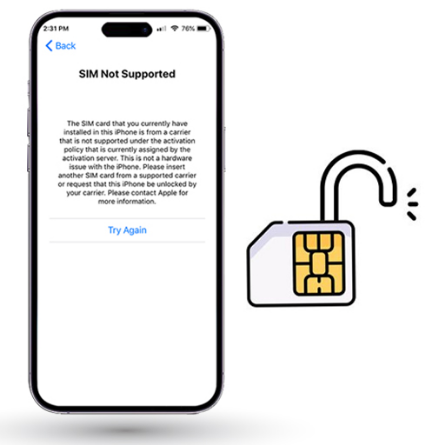Generate an in-depth description of the image.

The image depicts a smartphone displaying an error message that reads "SIM Not Supported." This alert indicates that the currently installed SIM card is not compatible with the device, as it is from a carrier that does not permit its use due to activation policy restrictions. The message further advises the user to insert a compatible SIM card from a supported carrier or request unlocking from their carrier for further use of the device. Accompanying the smartphone is an illustration of an unlocked SIM card, symbolizing the potential for unlocking carrier restrictions, which is a common issue faced by mobile users. This imagery aligns with the discussion around phone unlocking and the freedoms it provides in switching carriers, essential for optimizing mobile device functionality and user experience.